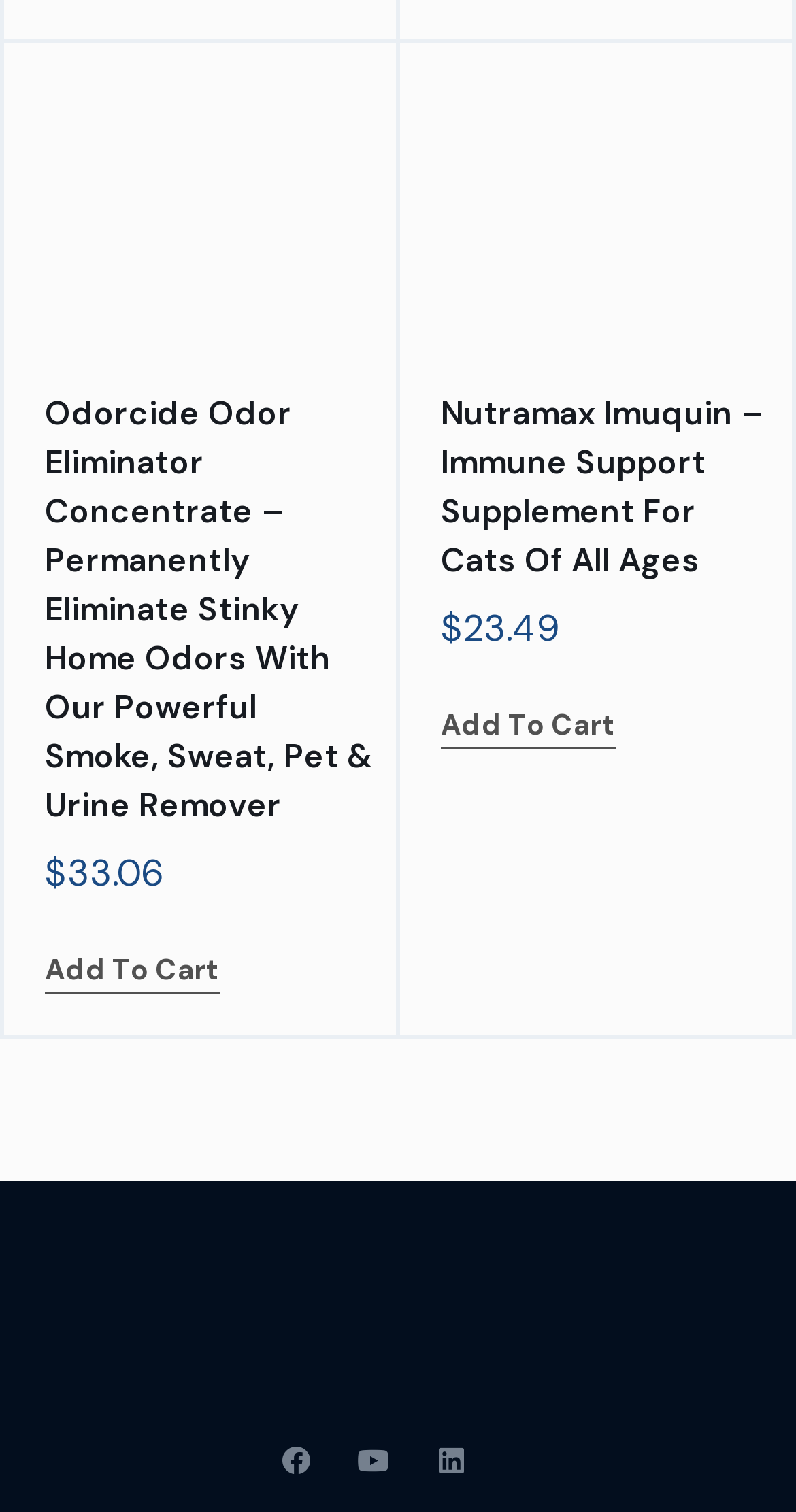Give the bounding box coordinates for this UI element: "Linkedin". The coordinates should be four float numbers between 0 and 1, arranged as [left, top, right, bottom].

[0.549, 0.957, 0.585, 0.976]